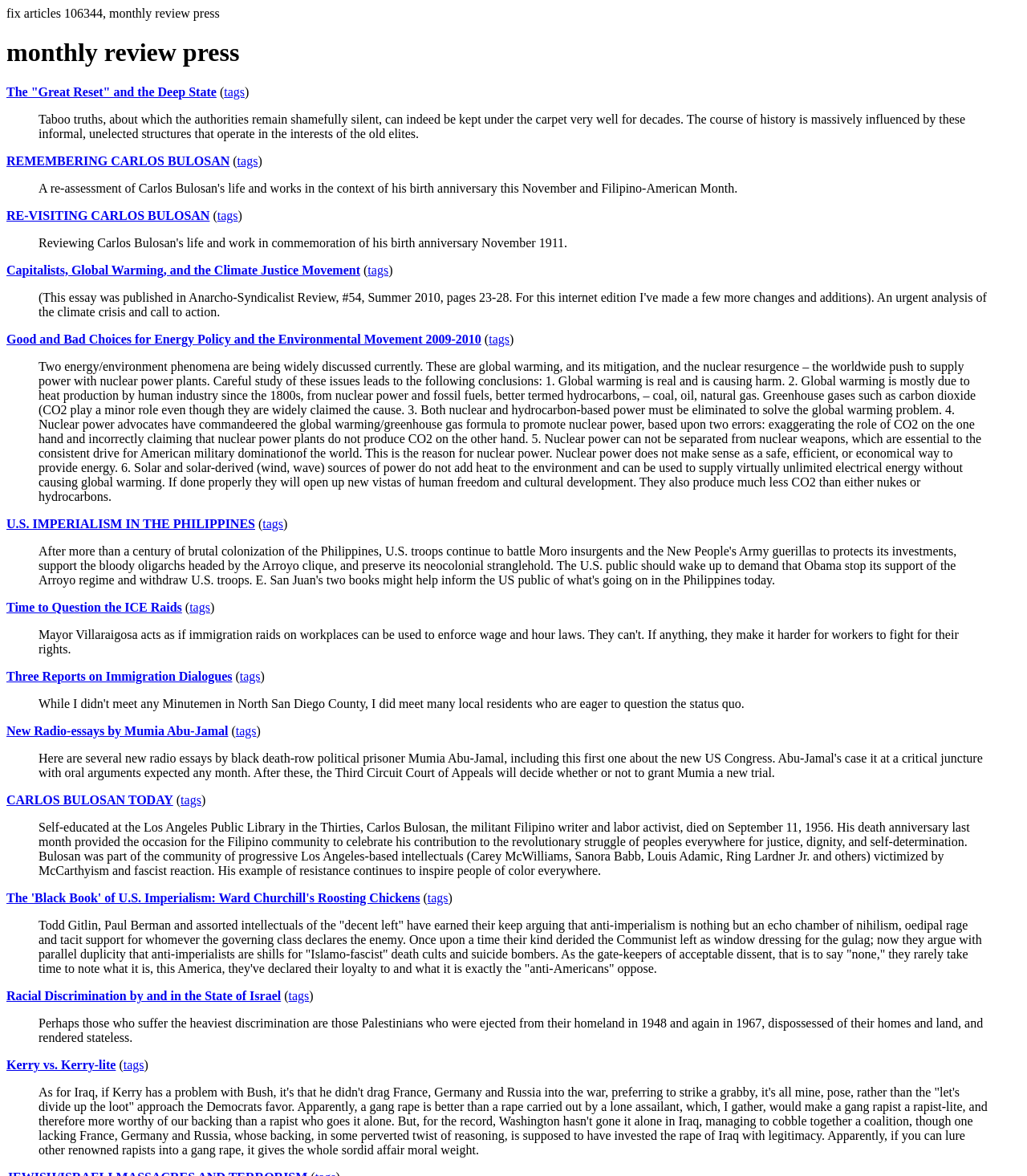Give a concise answer using only one word or phrase for this question:
How many links are on the webpage?

More than 20